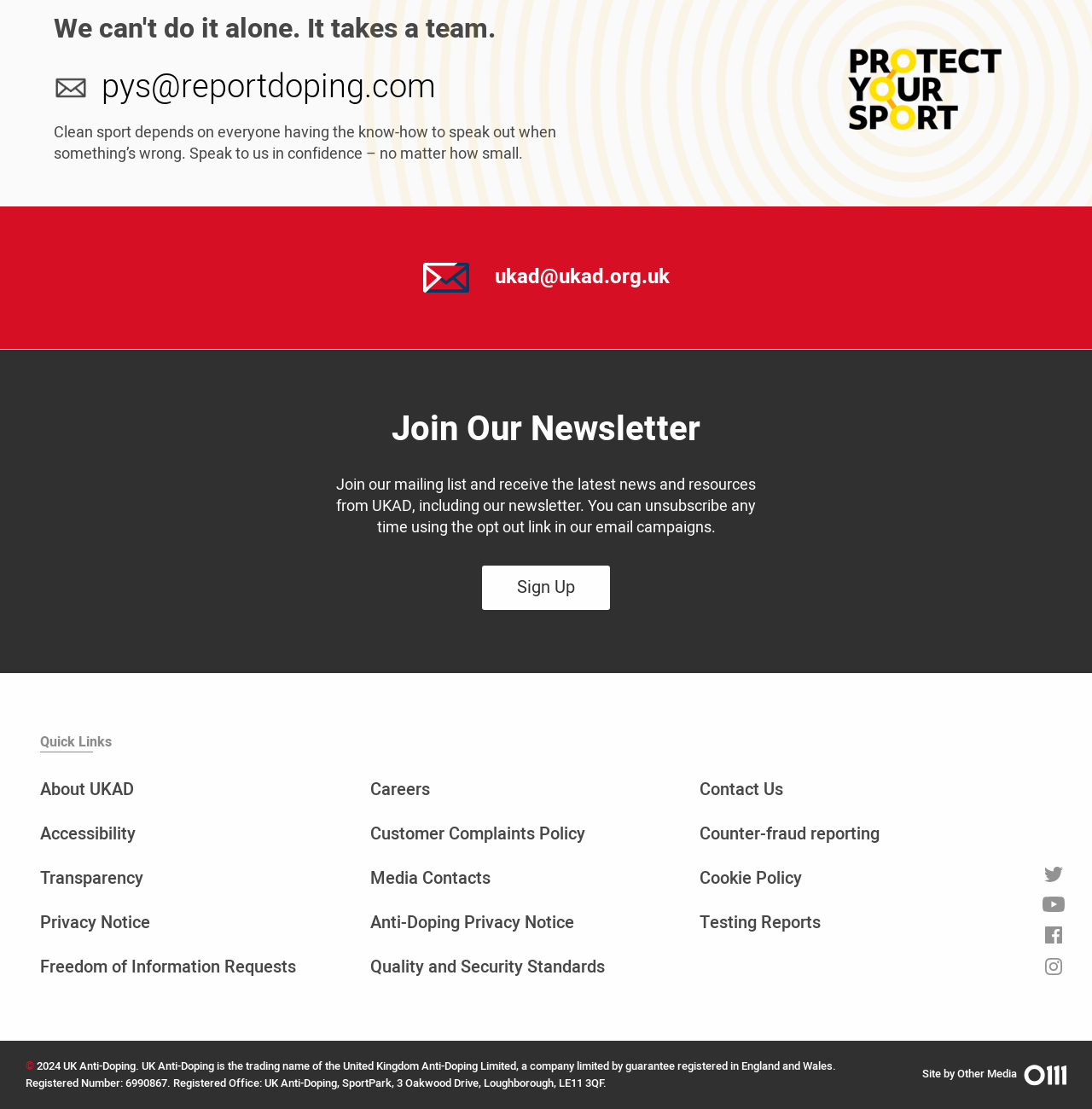Given the description Twitter, predict the bounding box coordinates of the UI element. Ensure the coordinates are in the format (top-left x, top-left y, bottom-right x, bottom-right y) and all values are between 0 and 1.

[0.956, 0.781, 0.973, 0.8]